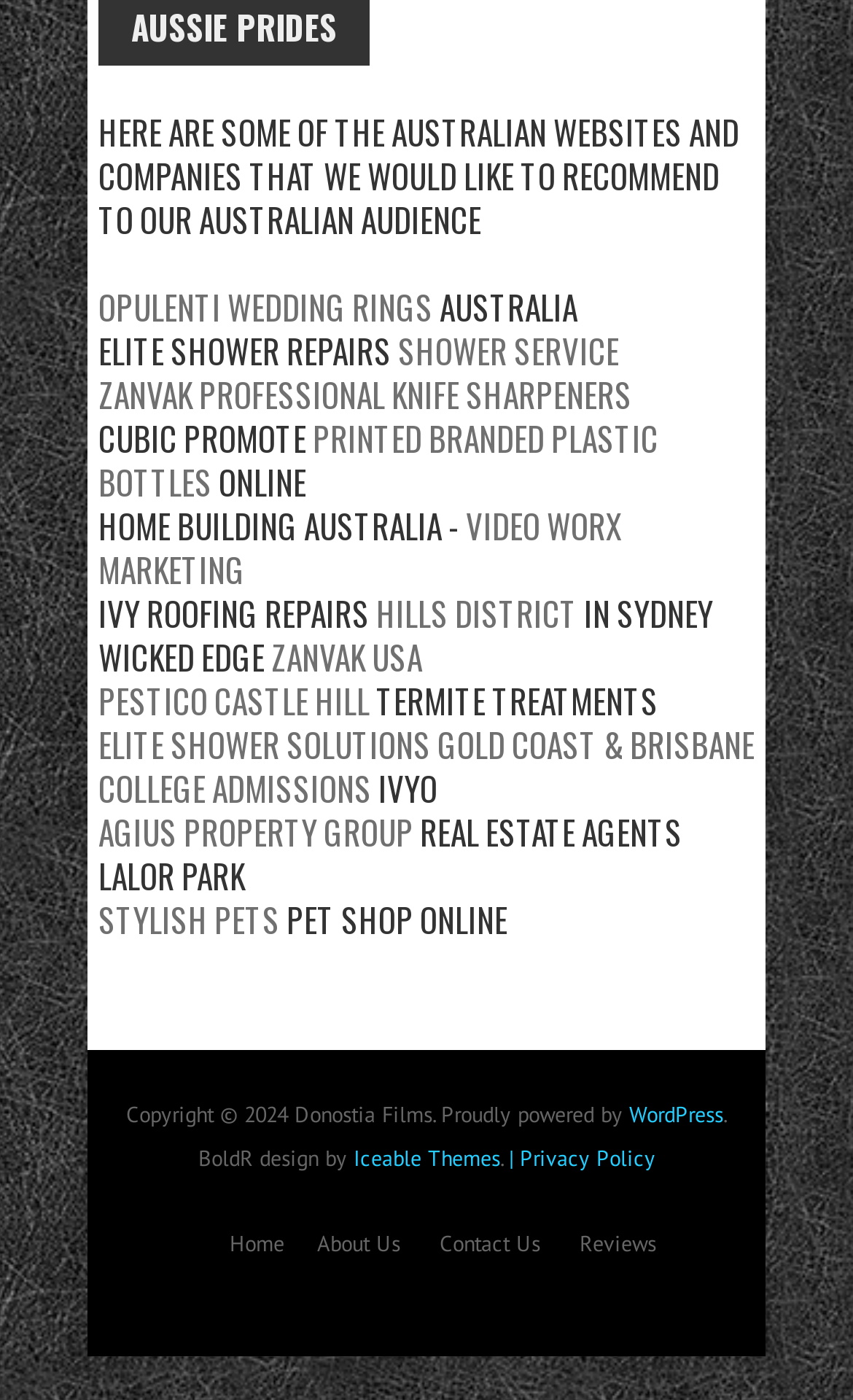Locate the bounding box coordinates of the area you need to click to fulfill this instruction: 'Learn about PRINTED BRANDED PLASTIC BOTTLES'. The coordinates must be in the form of four float numbers ranging from 0 to 1: [left, top, right, bottom].

[0.115, 0.295, 0.772, 0.361]